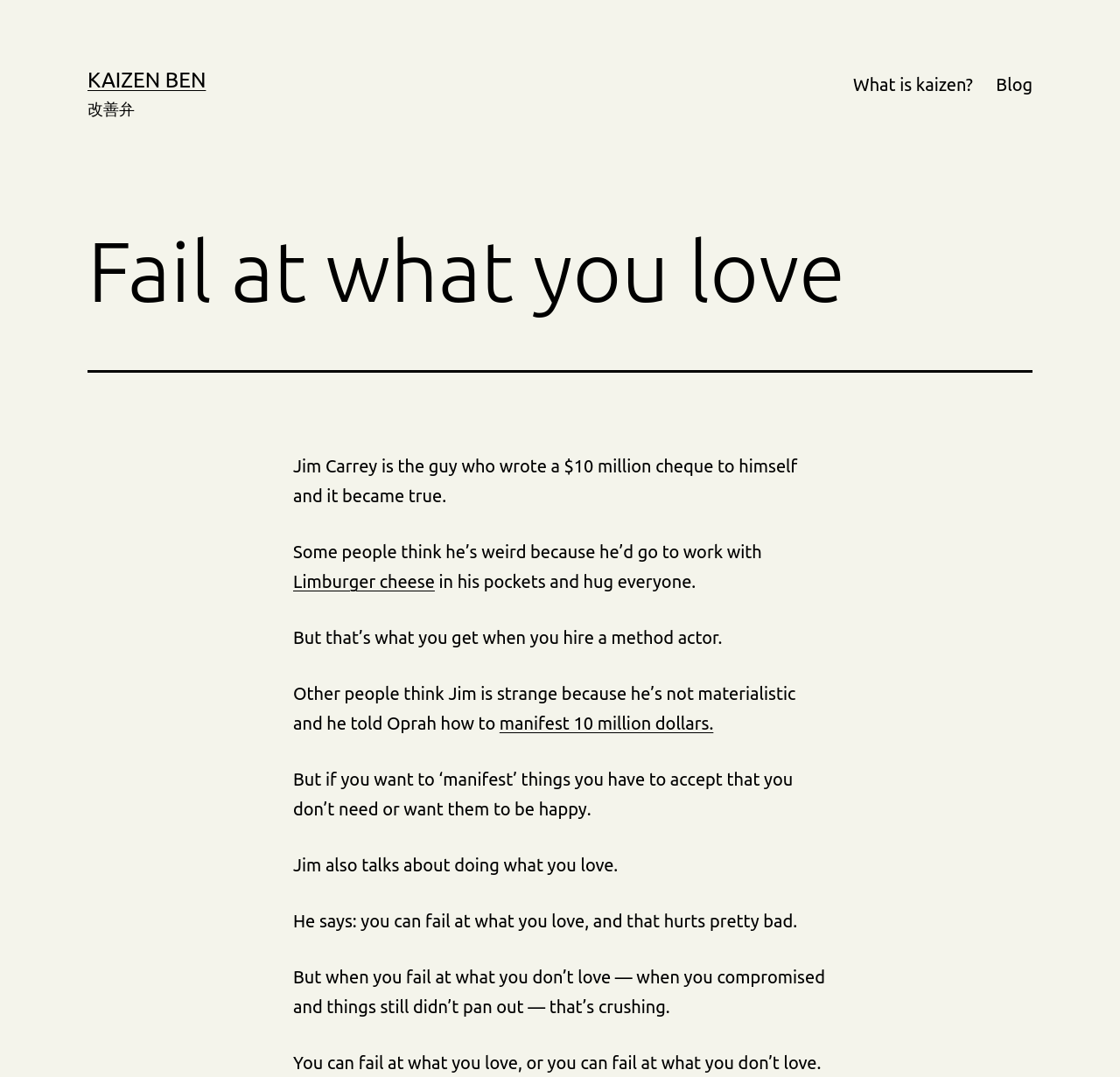What type of cheese does Jim Carrey bring to work?
Using the details shown in the screenshot, provide a comprehensive answer to the question.

I determined the answer by reading the static text on the webpage, which mentions that some people think Jim Carrey is weird because he'd go to work with Limburger cheese in his pockets.